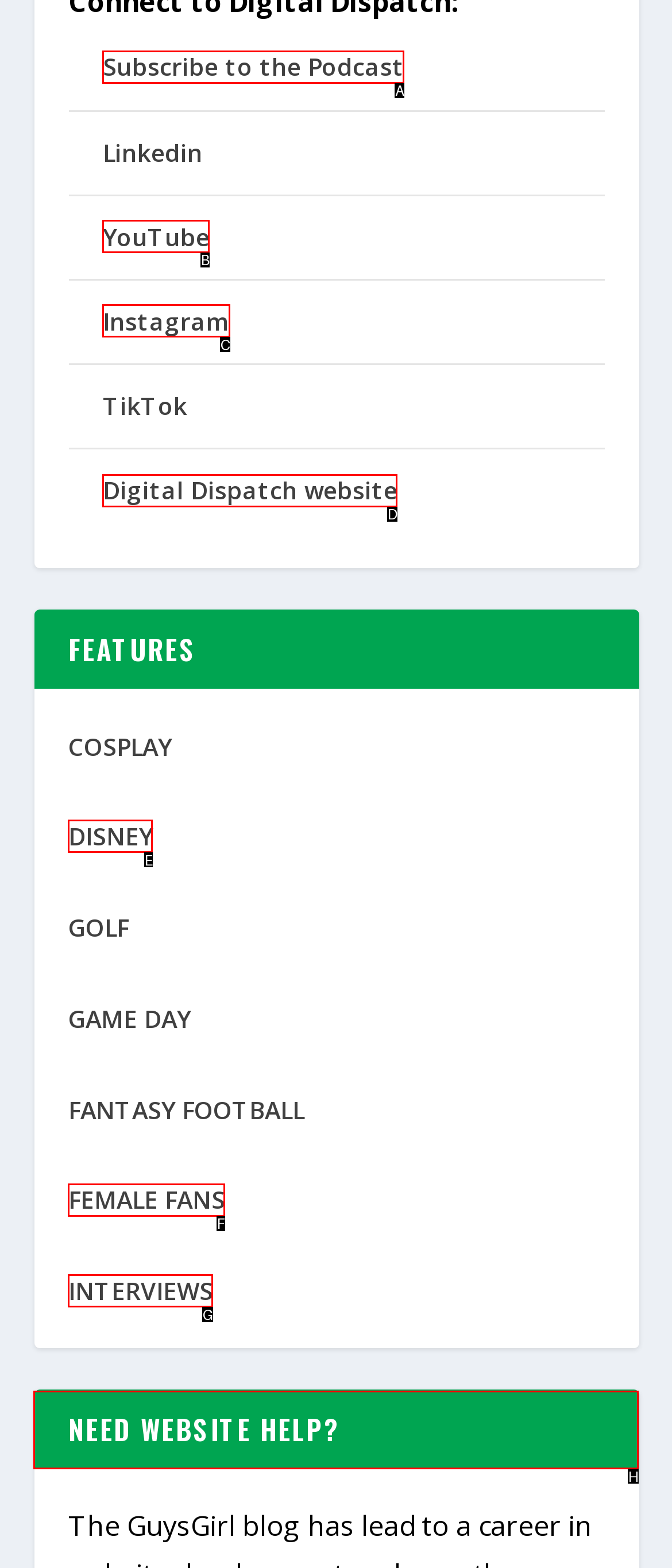Determine the correct UI element to click for this instruction: Get help with website issues. Respond with the letter of the chosen element.

H